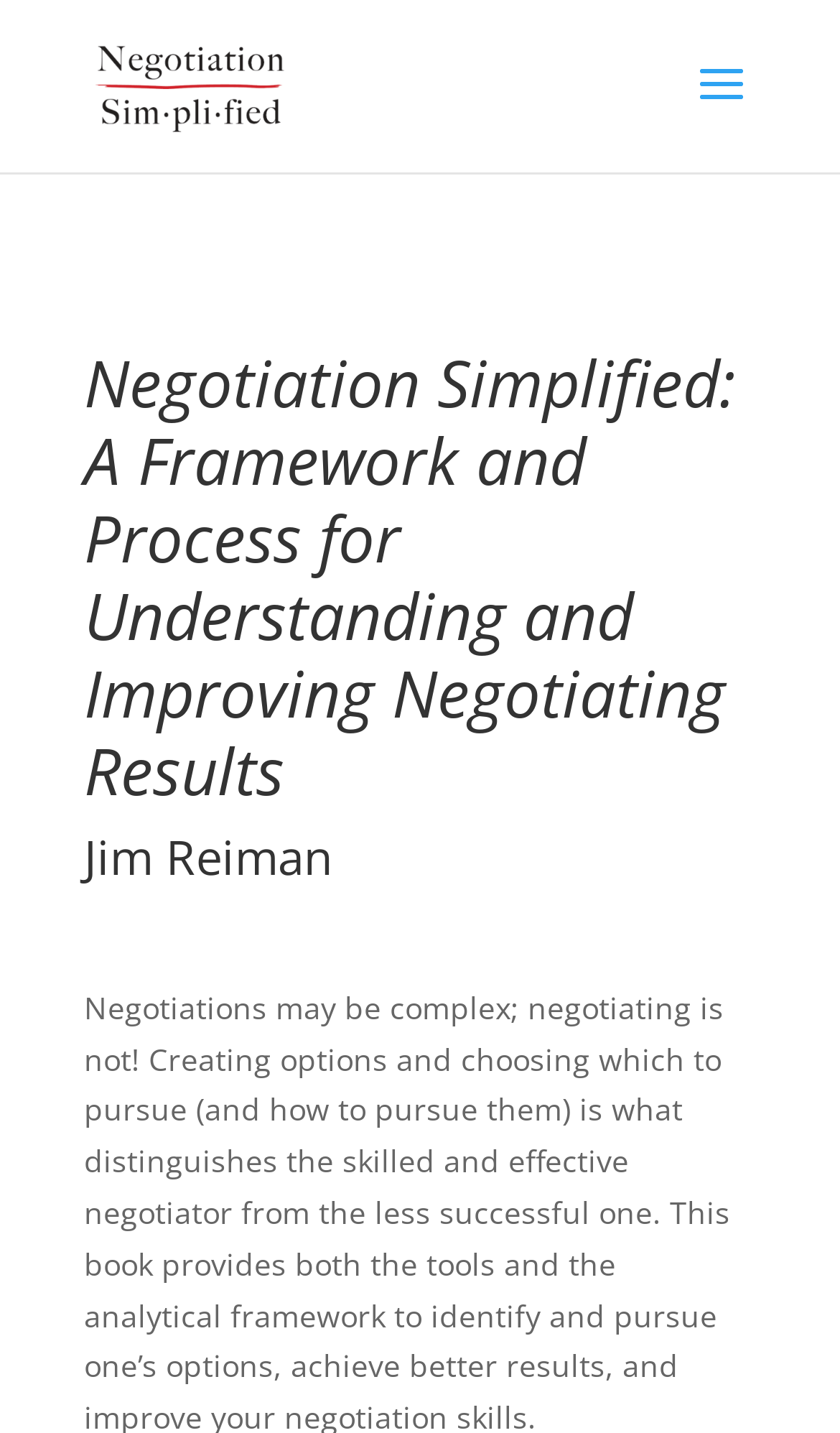Identify and generate the primary title of the webpage.

Negotiation Simplified: A Framework and Process for Understanding and Improving Negotiating Results